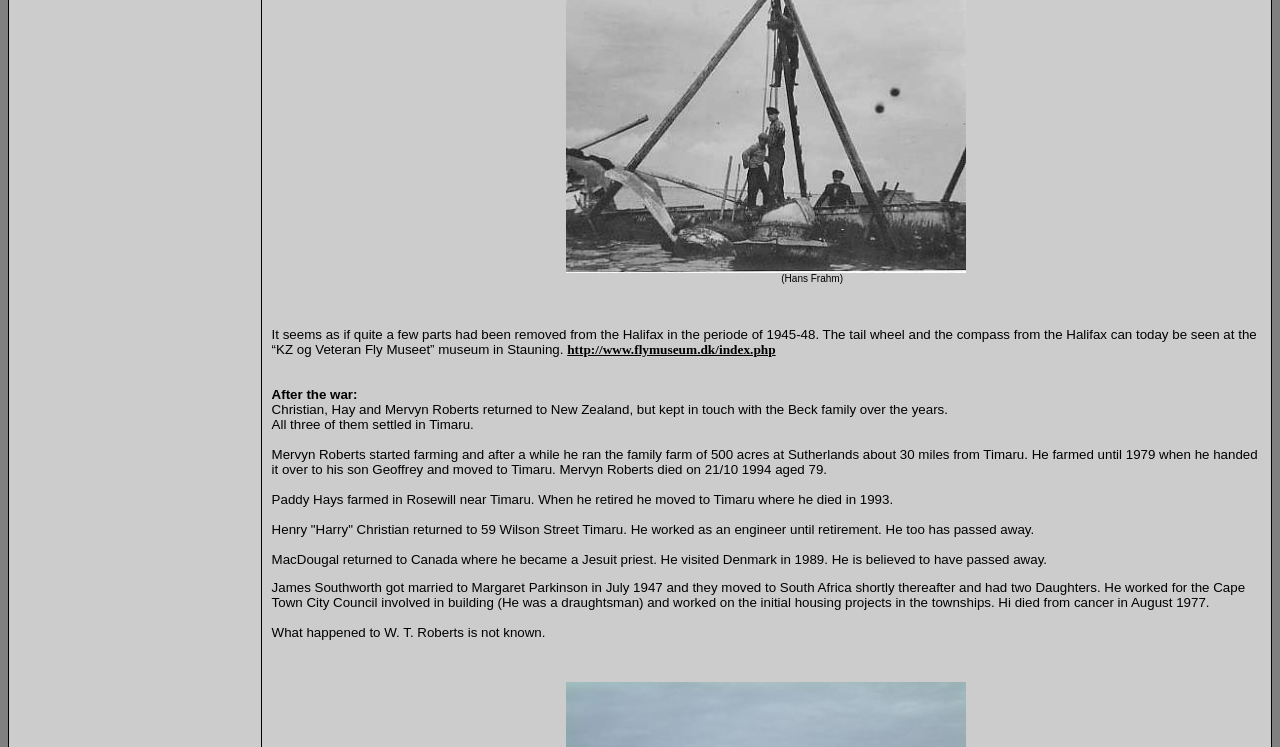How many daughters did James Southworth have?
Please provide a comprehensive answer based on the contents of the image.

James Southworth got married to Margaret Parkinson in July 1947 and they moved to South Africa shortly thereafter and had two daughters.